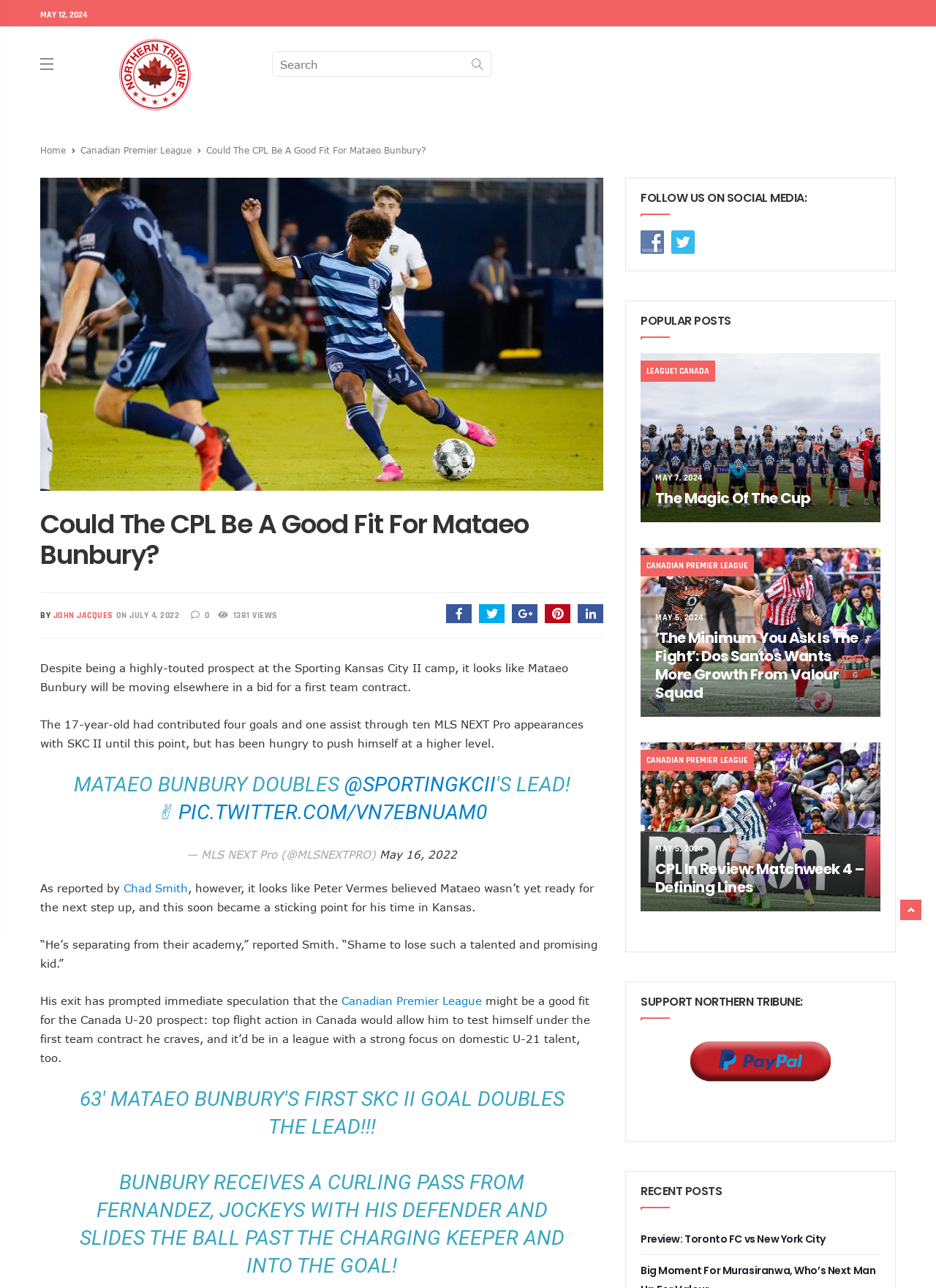Produce an elaborate caption capturing the essence of the webpage.

The webpage is an article from Northern Tribune, a sports news website, with a focus on Canadian soccer. At the top, there is a logo and a search bar, followed by a navigation menu with links to "Home" and "Canadian Premier League". The title of the article, "Could The CPL Be A Good Fit For Mataeo Bunbury?", is prominently displayed, accompanied by an image related to the Canadian Premier League and Mataeo Bunbury.

Below the title, there is a section with the author's name, "JOHN JACQUES", and the date of publication, "JULY 4, 2022". The article's content is divided into several paragraphs, discussing Mataeo Bunbury's decision to leave Sporting Kansas City II and his potential move to the Canadian Premier League.

On the right side of the page, there are several sections, including "FOLLOW US ON SOCIAL MEDIA" with links to Facebook and Twitter, "POPULAR POSTS" with three article previews, and "SUPPORT NORTHERN TRIBUNE" with a PayPal button. At the bottom of the page, there is a "RECENT POSTS" section with a link to another article.

Throughout the page, there are several icons and images, including a logo, a Twitter icon, and a few images related to soccer. The overall layout is clean and easy to navigate, with a clear hierarchy of information.